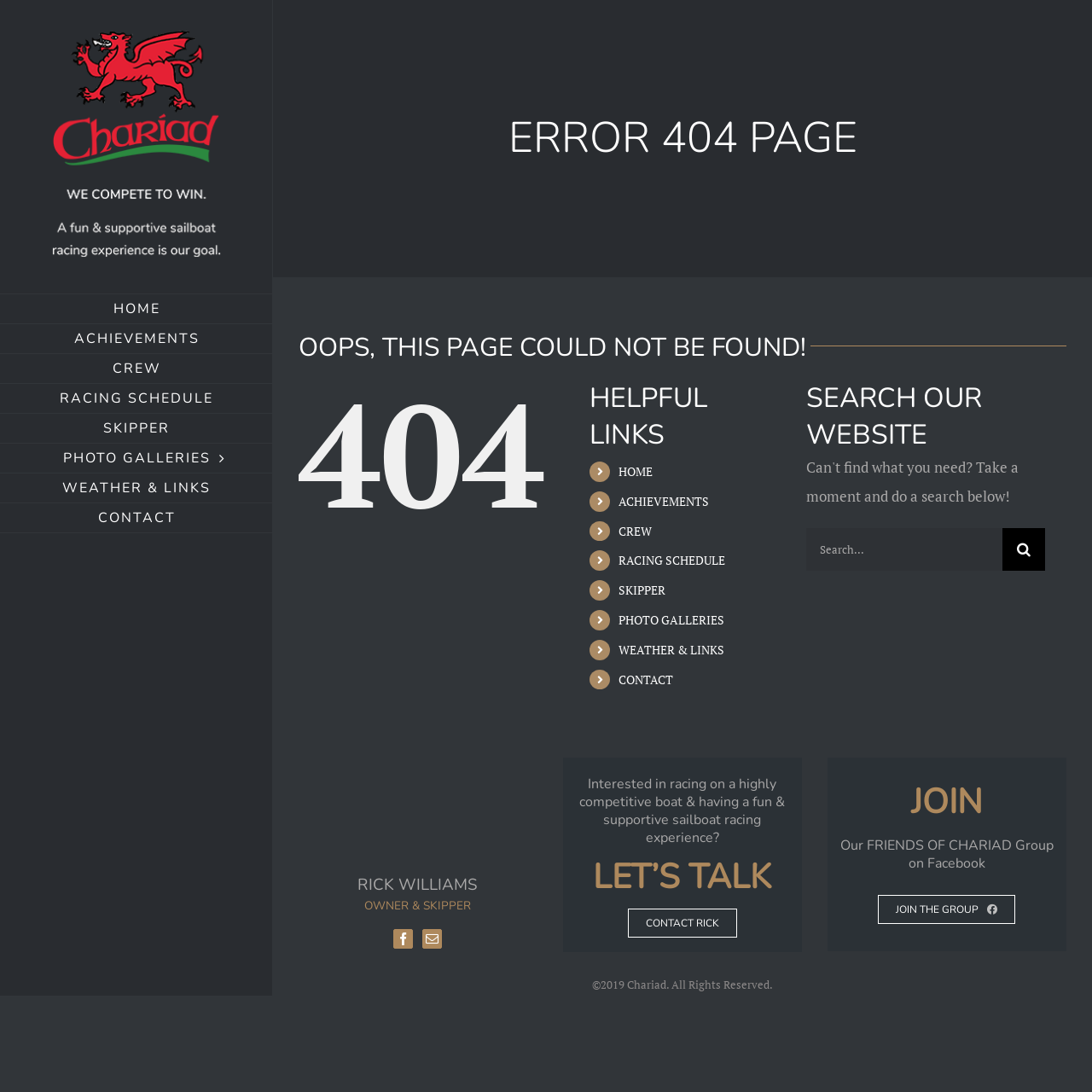Respond to the question below with a single word or phrase:
What is the purpose of the search box?

Search our website